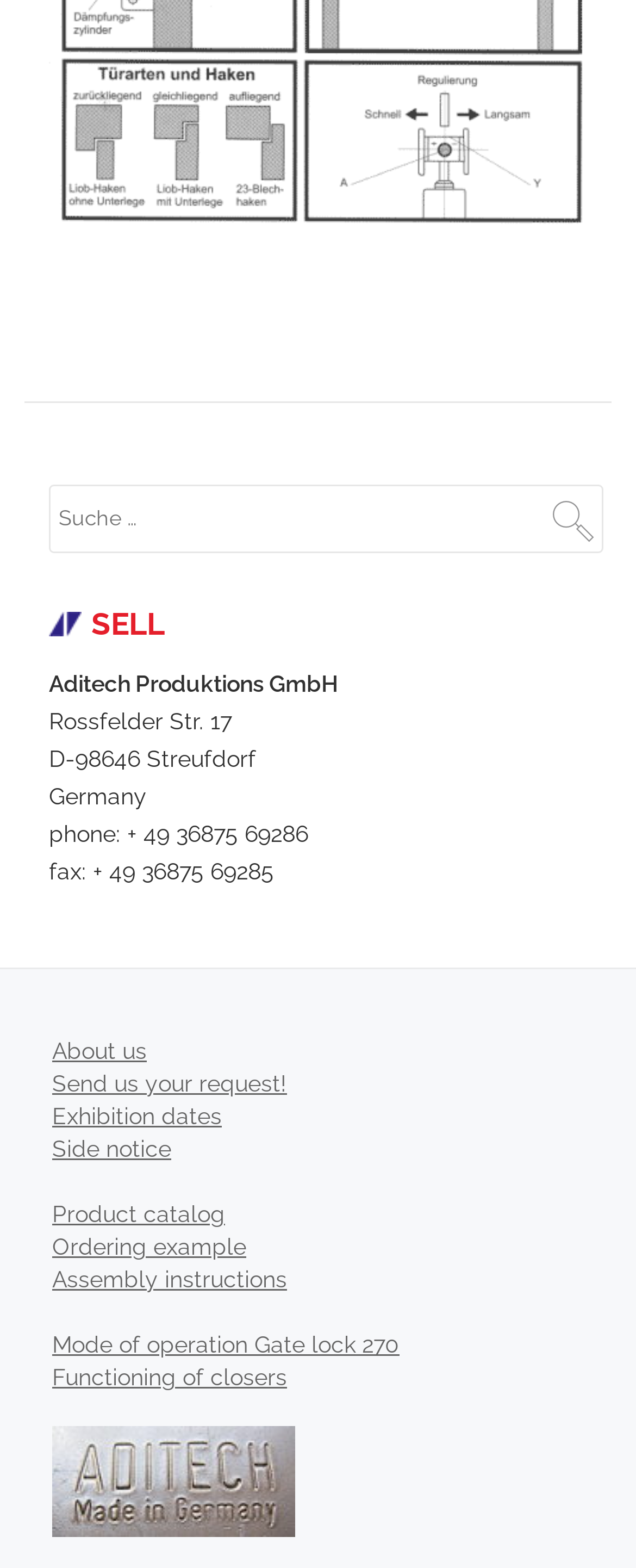Please provide a brief answer to the following inquiry using a single word or phrase:
What is the company name?

Aditech Produktions GmbH